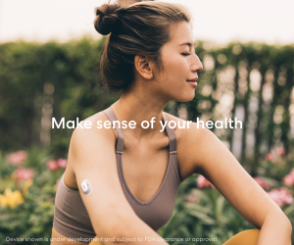What is the background of the image?
Refer to the image and provide a detailed answer to the question.

The background of the image features lush greenery and colorful flowers, which creates a tranquil atmosphere and reinforces the theme of health and vitality, providing a serene setting for the woman to sit and reflect.